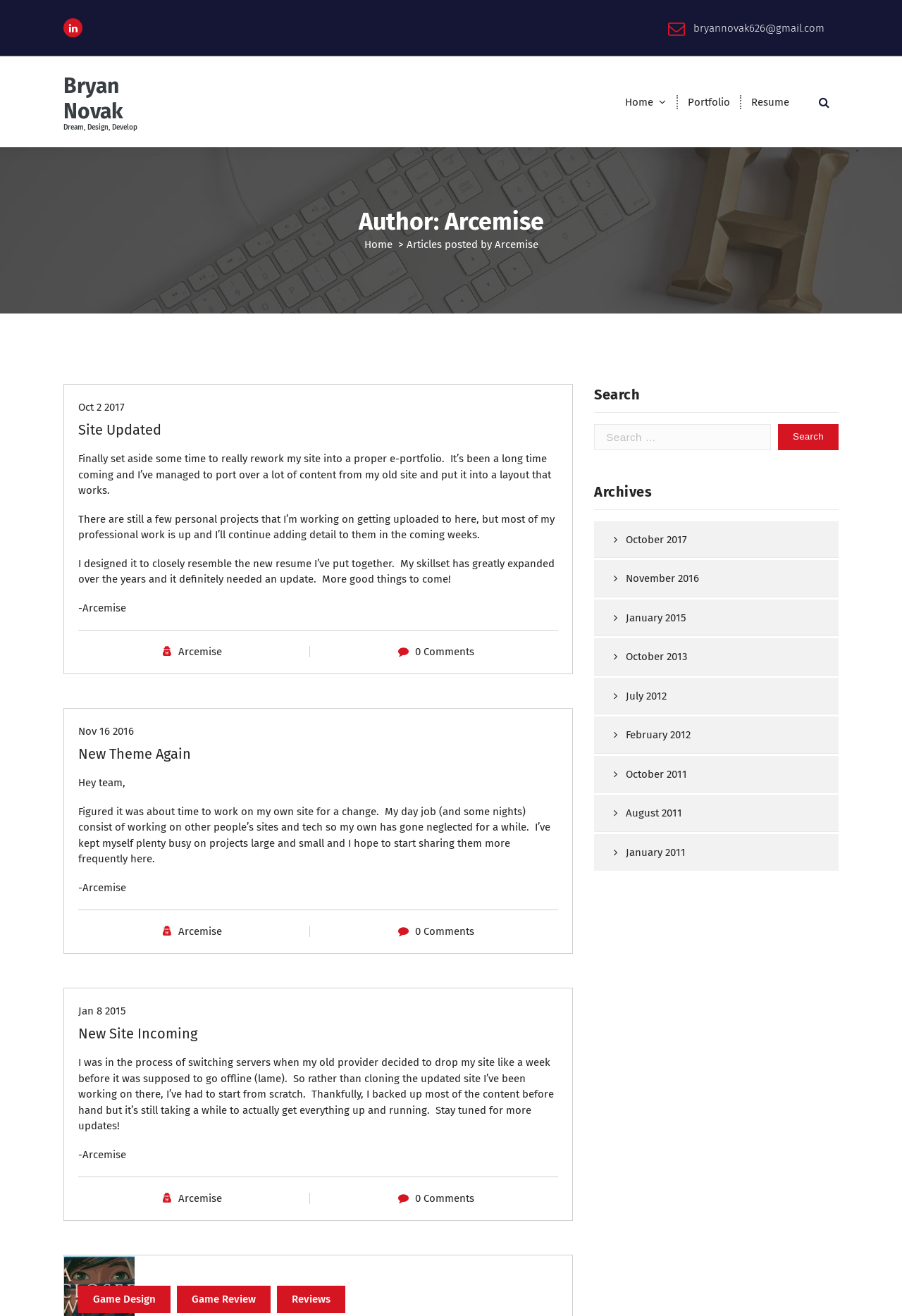Ascertain the bounding box coordinates for the UI element detailed here: "Bryan Novak". The coordinates should be provided as [left, top, right, bottom] with each value being a float between 0 and 1.

[0.07, 0.055, 0.194, 0.094]